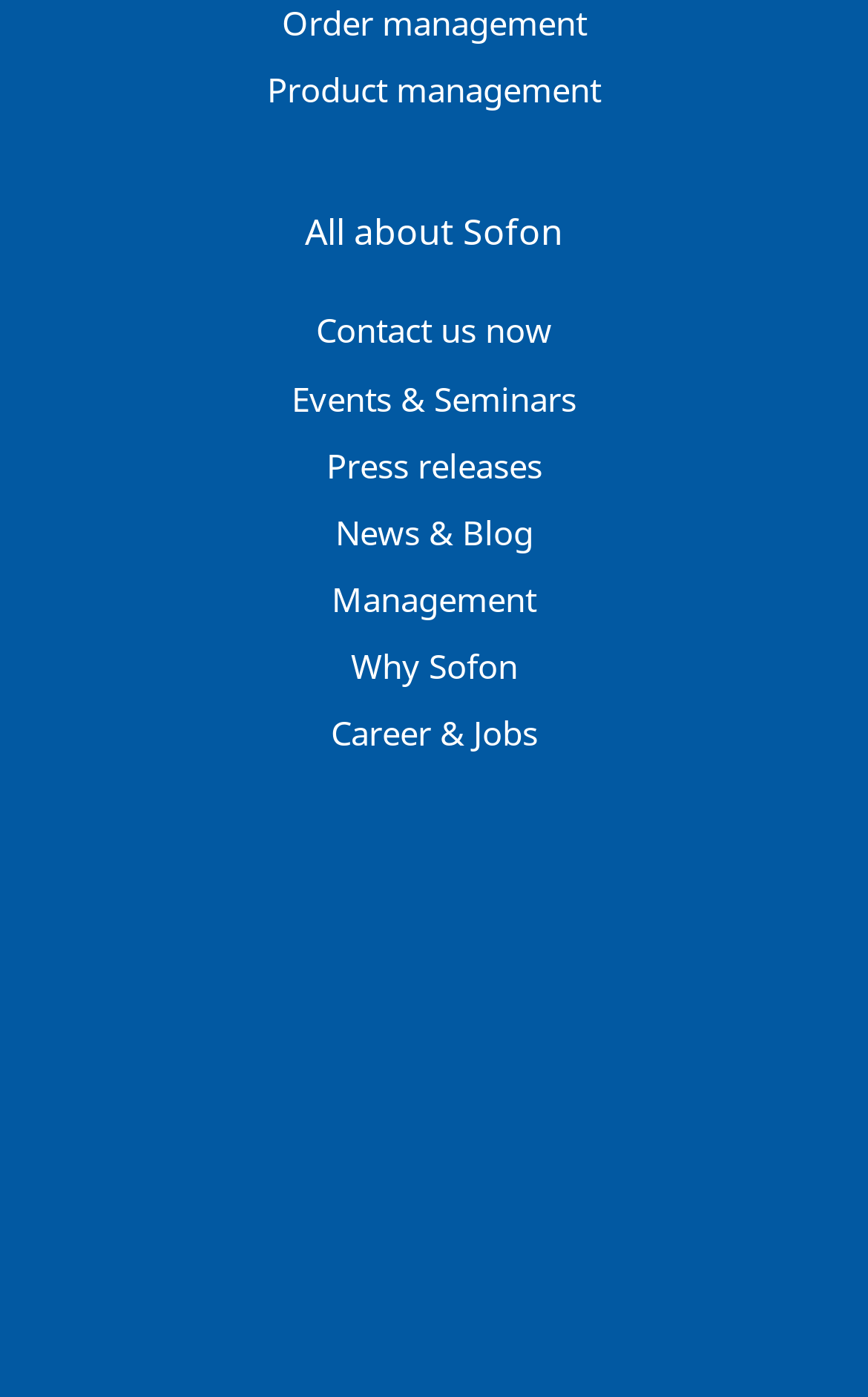Locate the bounding box coordinates of the area to click to fulfill this instruction: "Contact Sofon". The bounding box should be presented as four float numbers between 0 and 1, in the order [left, top, right, bottom].

[0.038, 0.216, 0.962, 0.257]